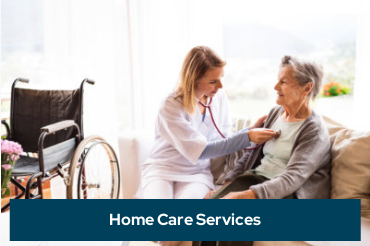What is suggested by the wheelchair in the background?
Using the image as a reference, answer the question in detail.

The presence of a wheelchair in the background of the image suggests that the setting is adapted for individuals with mobility challenges, emphasizing the tailored nature of the home care services being provided to cater to the specific needs of seniors.